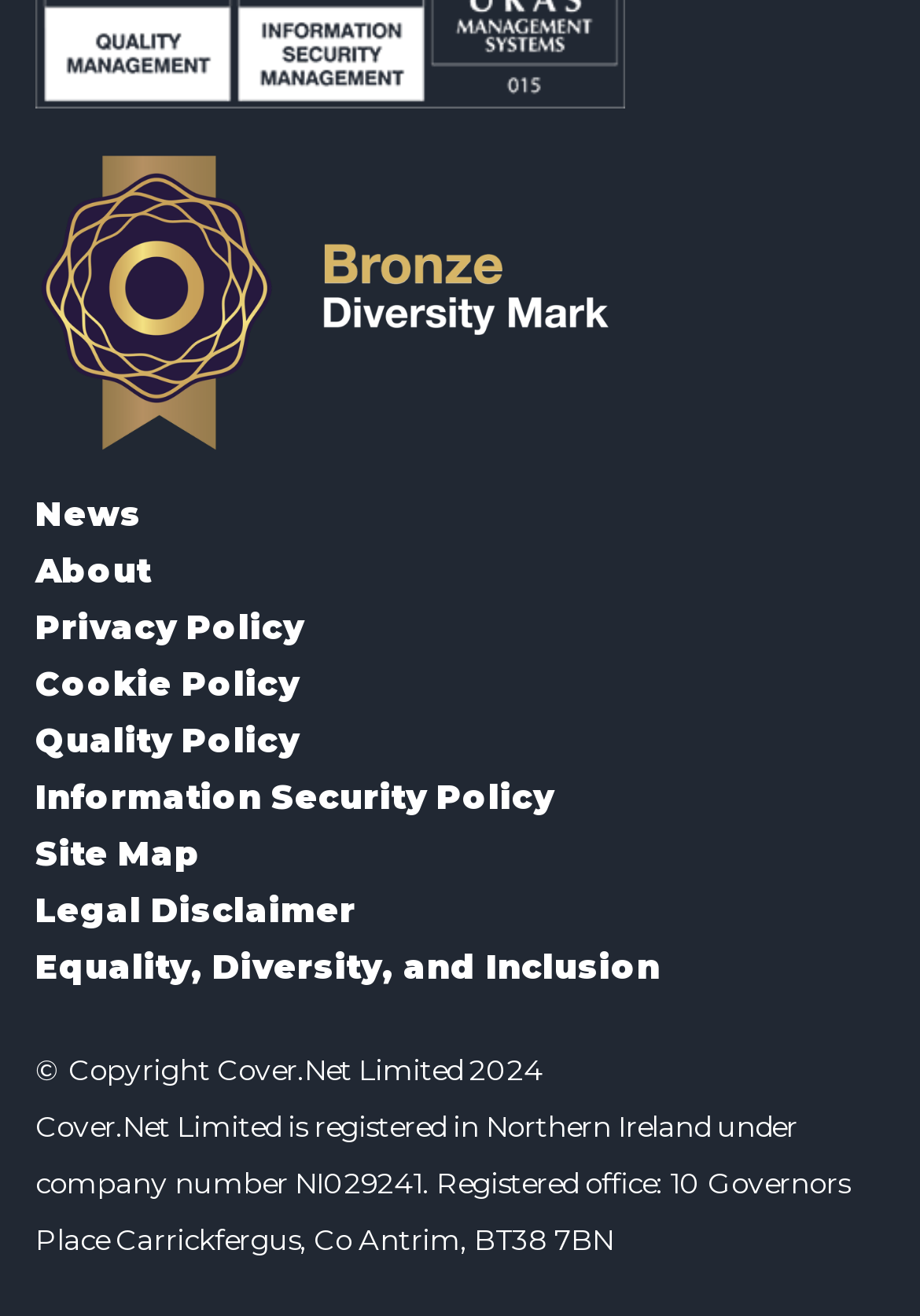Please find and report the bounding box coordinates of the element to click in order to perform the following action: "view legal disclaimer". The coordinates should be expressed as four float numbers between 0 and 1, in the format [left, top, right, bottom].

[0.038, 0.671, 0.387, 0.714]